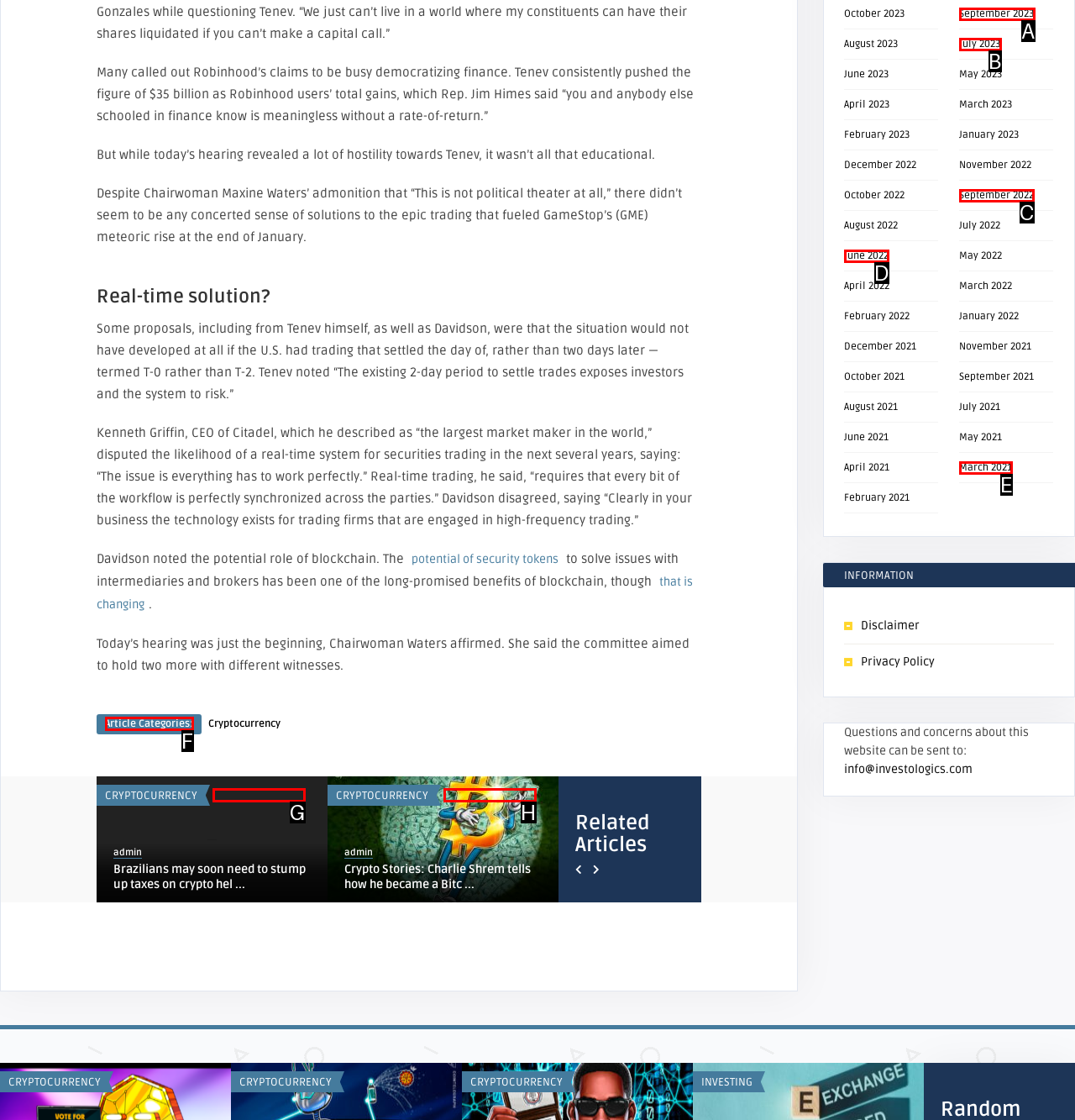Choose the HTML element that needs to be clicked for the given task: Click on the 'CRYPTOCURRENCY' link Respond by giving the letter of the chosen option.

F